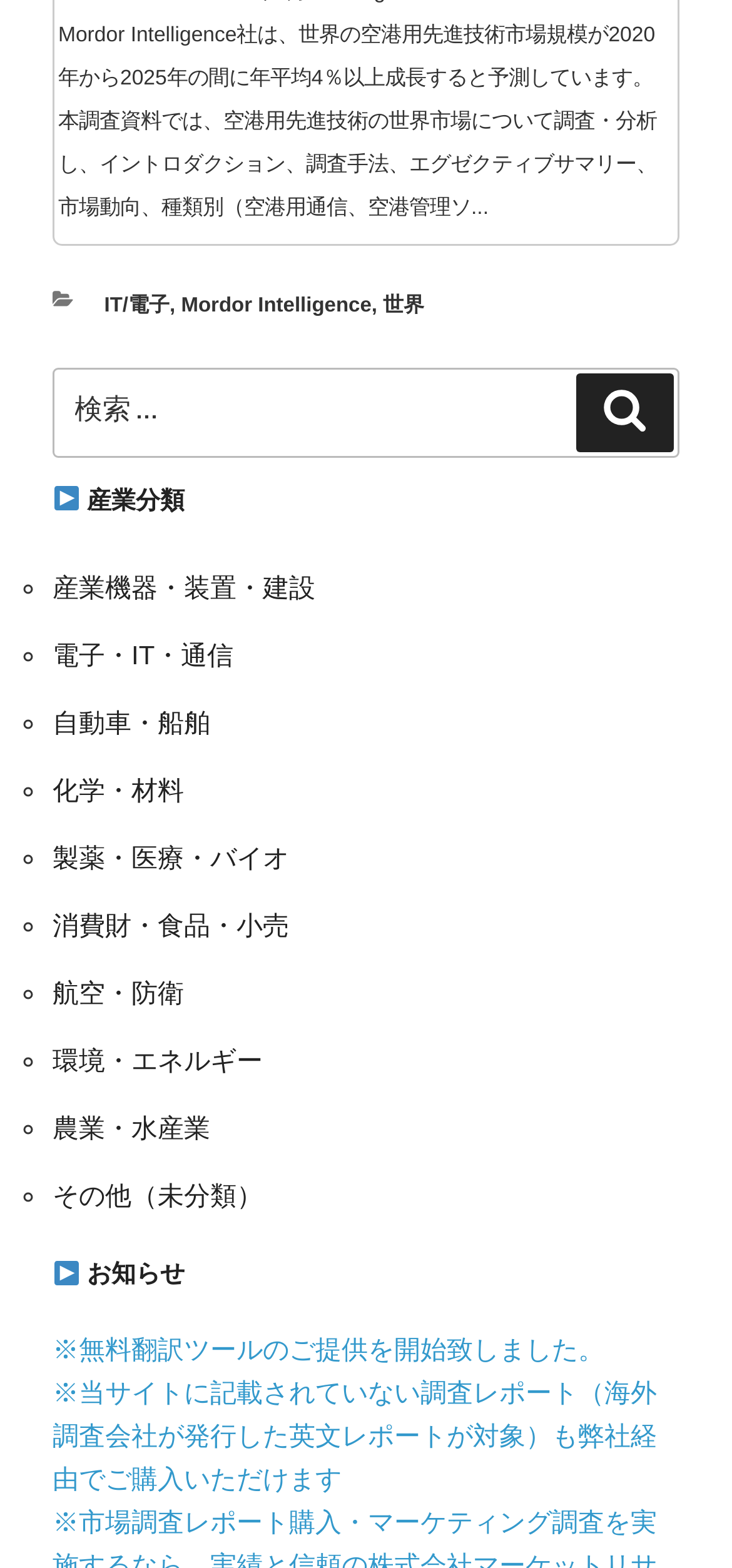Refer to the image and provide an in-depth answer to the question:
What is the announcement about?

The announcement section has a message that says '※無料翻訳ツールのご提供を開始致しました。', which translates to 'We have started providing a free translation tool'.